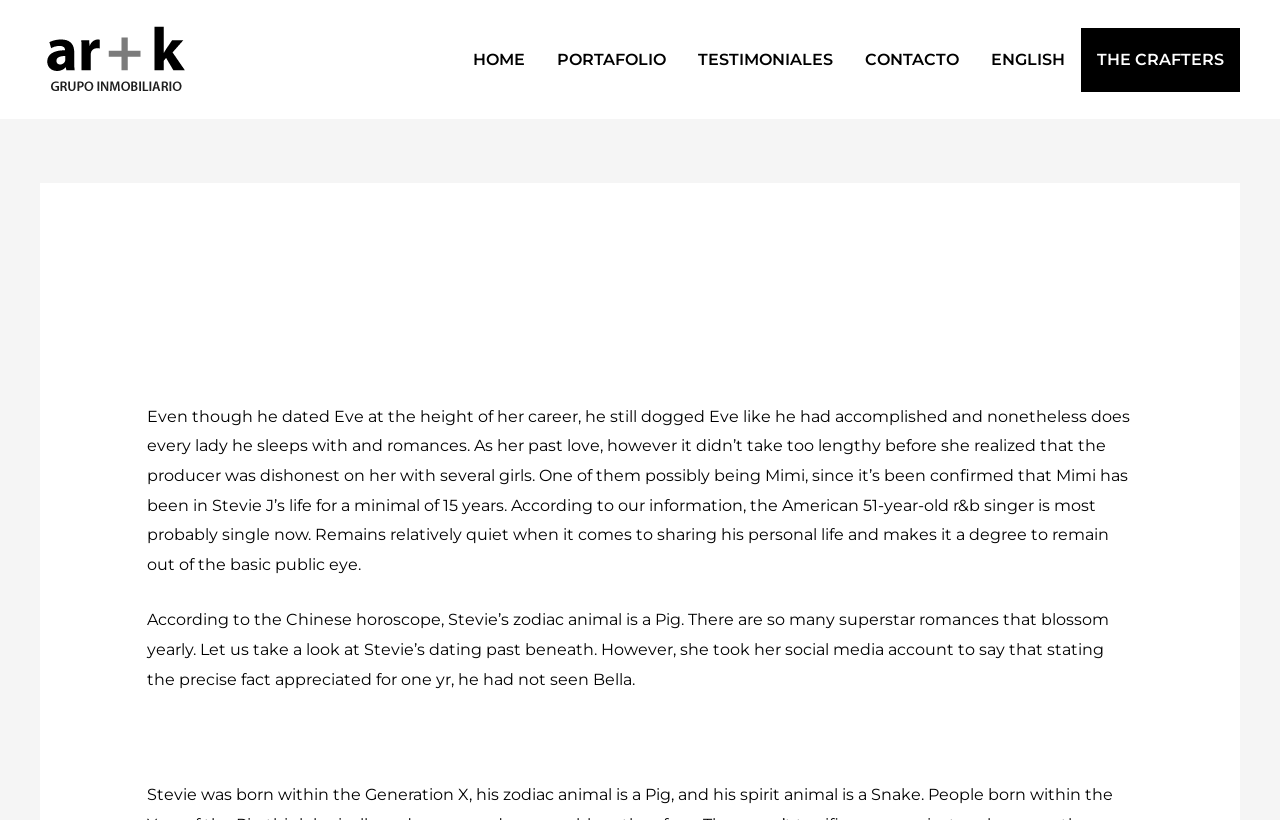What is the name of Stevie J's girlfriend?
Please provide a full and detailed response to the question.

According to the webpage, Stevie J dated Eve at the height of her career, and it is mentioned in the paragraph that starts with 'Even though he dated Eve...'.